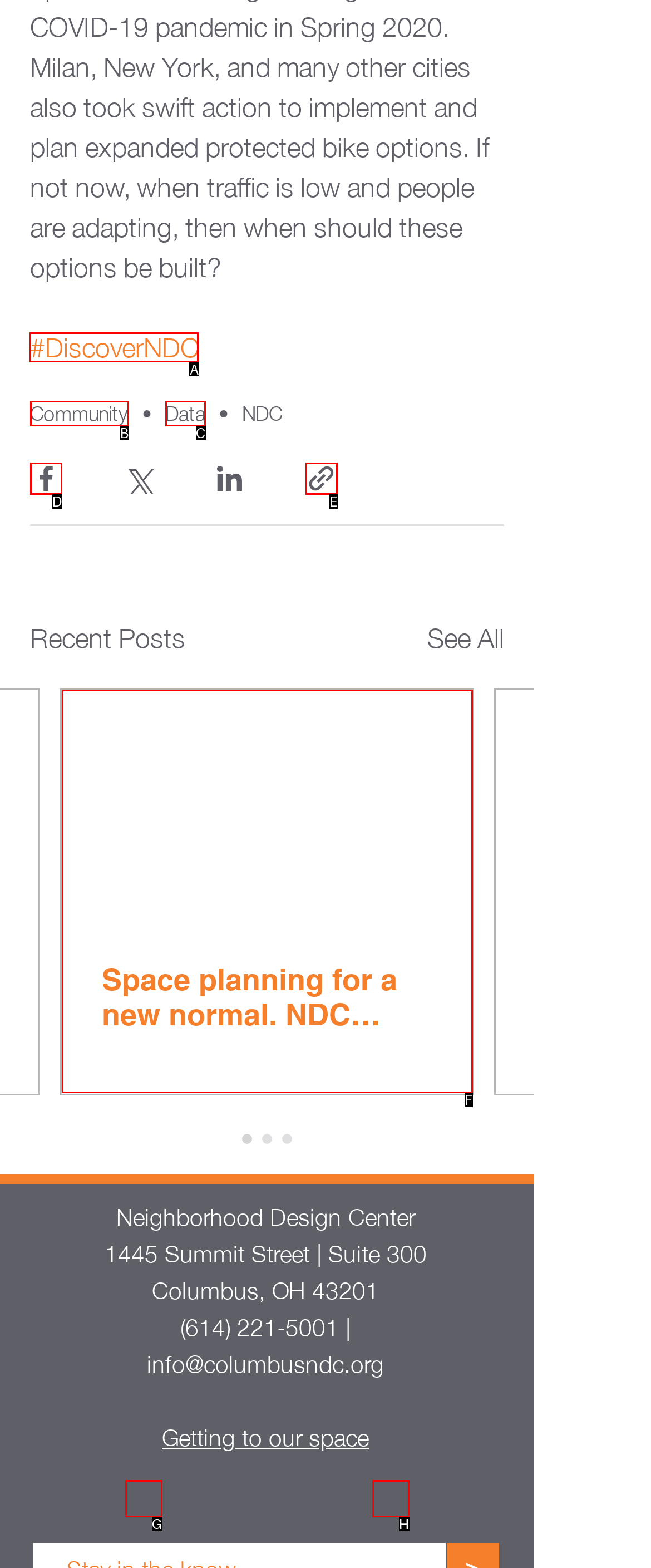Which HTML element should be clicked to complete the following task: Click on DiscoverNDC?
Answer with the letter corresponding to the correct choice.

A